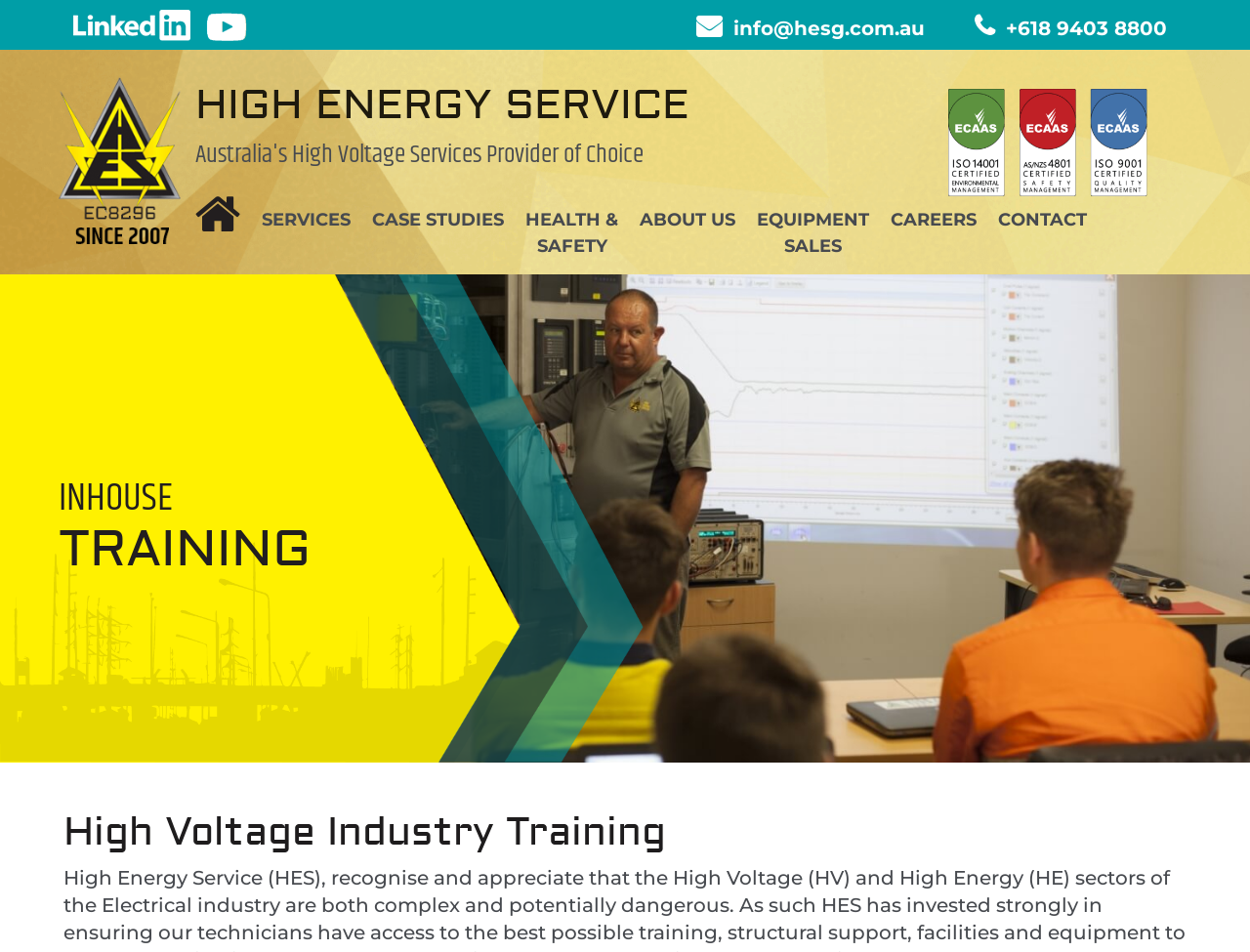Specify the bounding box coordinates (top-left x, top-left y, bottom-right x, bottom-right y) of the UI element in the screenshot that matches this description: Health &safety

[0.42, 0.218, 0.495, 0.273]